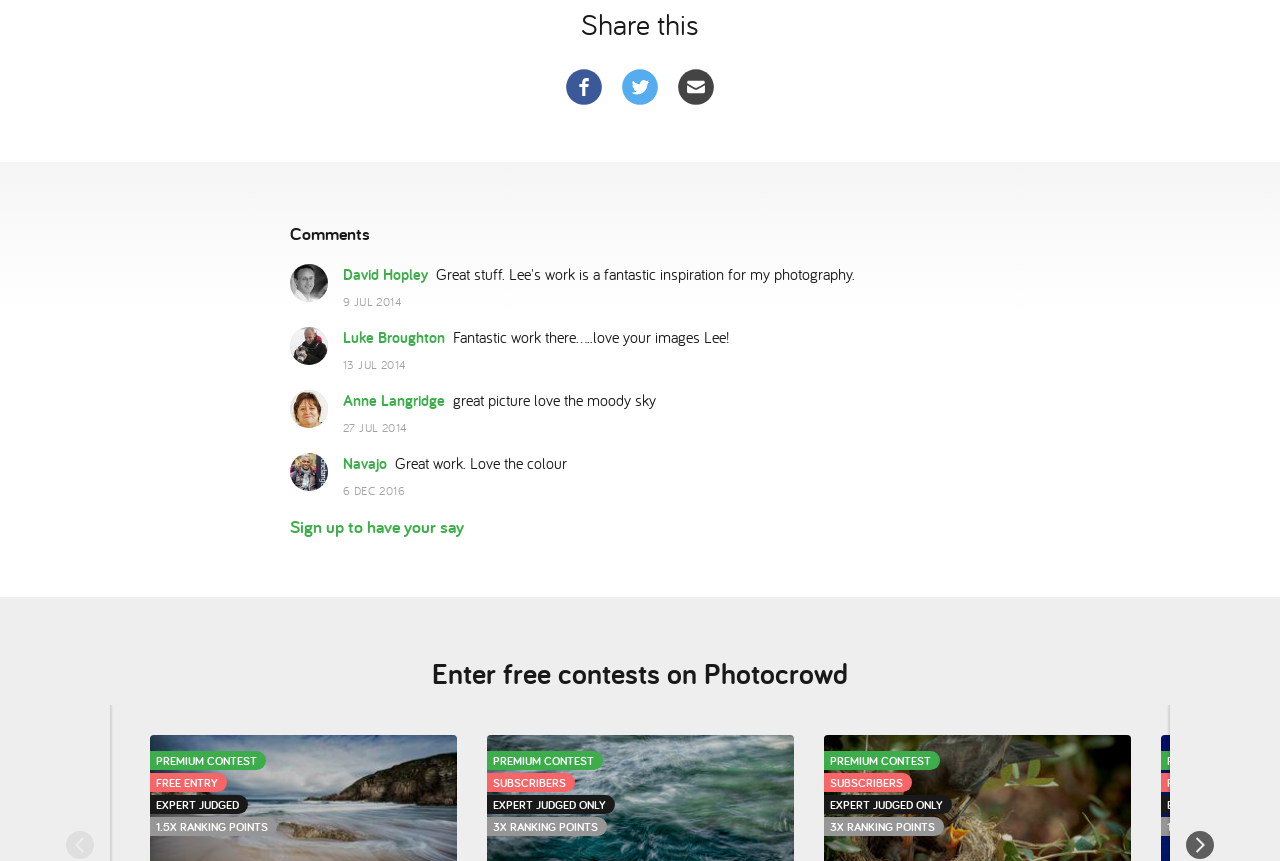What is the purpose of the 'Previous' and 'Next' buttons?
Please use the image to deliver a detailed and complete answer.

The 'Previous' and 'Next' buttons are located at the bottom of the webpage and are likely used to navigate through the available contests on Photocrowd, allowing users to view and participate in different contests.